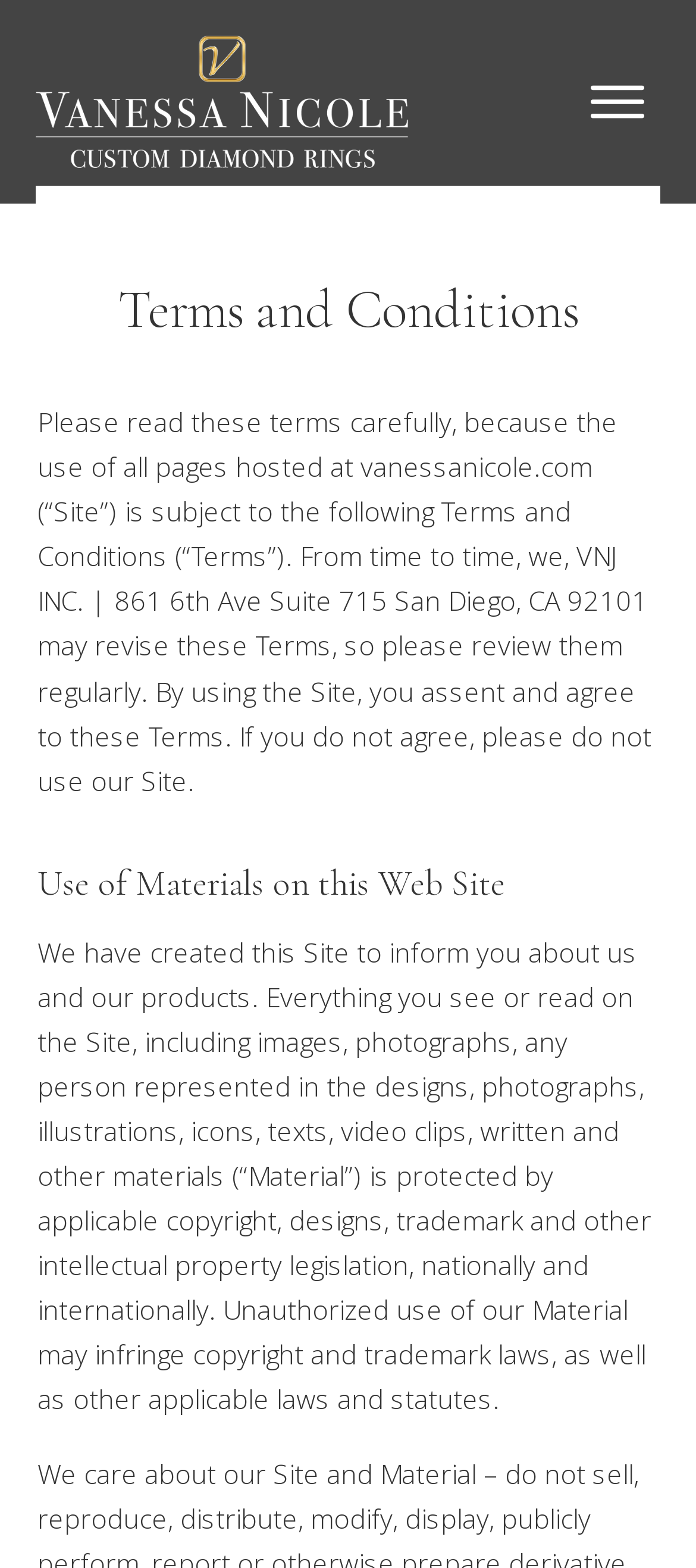Give a detailed account of the webpage's layout and content.

The webpage is about the Terms and Conditions of Vanessa Nicole Jewels, an engagement ring company. At the top left of the page, there is a link, and at the top right, there is another link accompanied by a small image. Below these links, the main content of the page begins with a heading that reads "Terms and Conditions". 

Under this heading, there is a paragraph of text that explains the terms of using the website, including the agreement to the terms and conditions, and the possibility of revisions to the terms. 

Further down the page, there is another heading titled "Use of Materials on this Web Site", followed by a lengthy paragraph that discusses the copyright and intellectual property laws related to the materials on the website. 

At the top of the page, near the center, there is a small text that reads "WE SERVE CLIENTS WORLDWIDE". Below this text, there is a layout table that contains a "Contact Now" link.